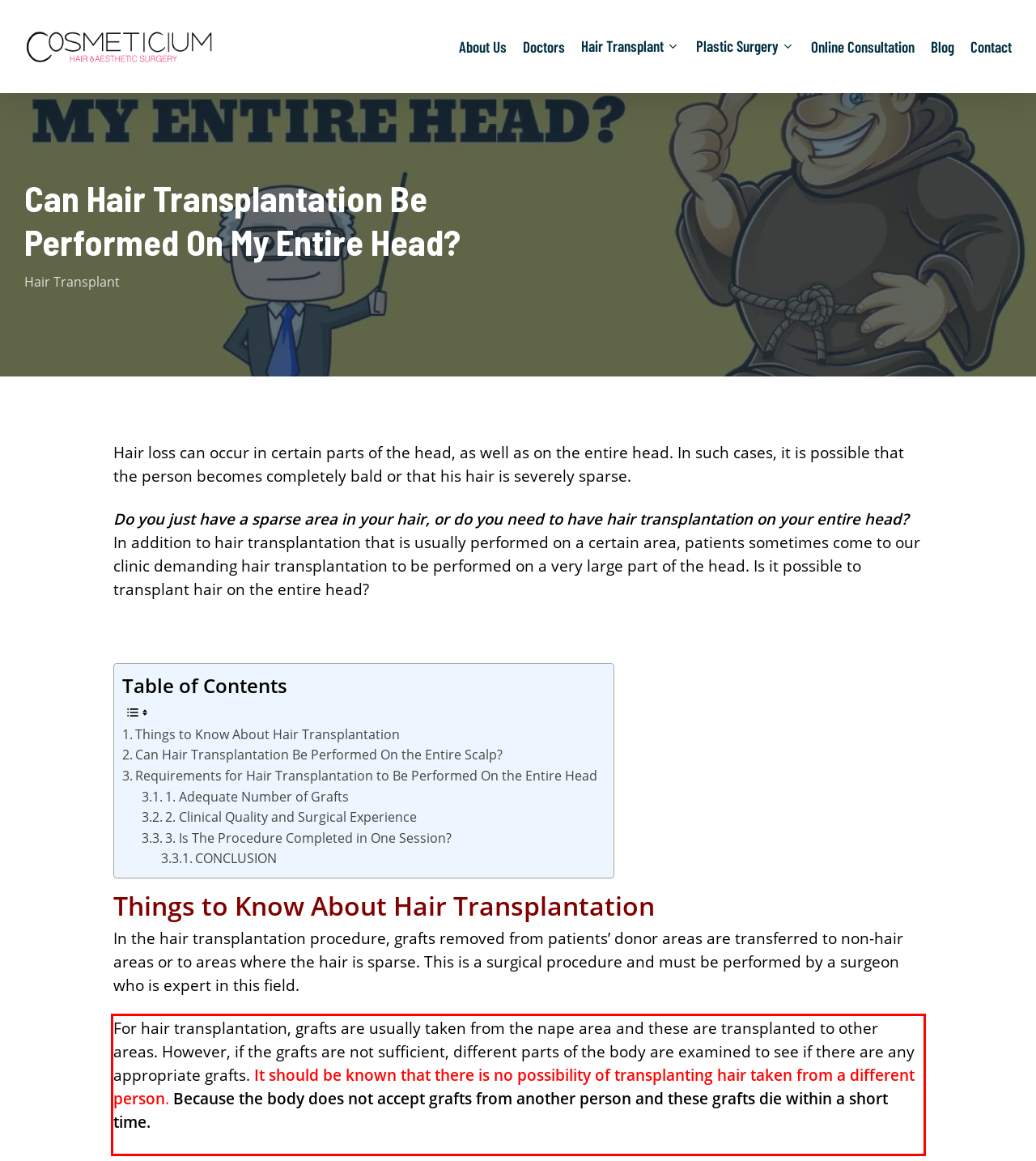Examine the screenshot of the webpage, locate the red bounding box, and generate the text contained within it.

For hair transplantation, grafts are usually taken from the nape area and these are transplanted to other areas. However, if the grafts are not sufficient, different parts of the body are examined to see if there are any appropriate grafts. It should be known that there is no possibility of transplanting hair taken from a different person. Because the body does not accept grafts from another person and these grafts die within a short time.